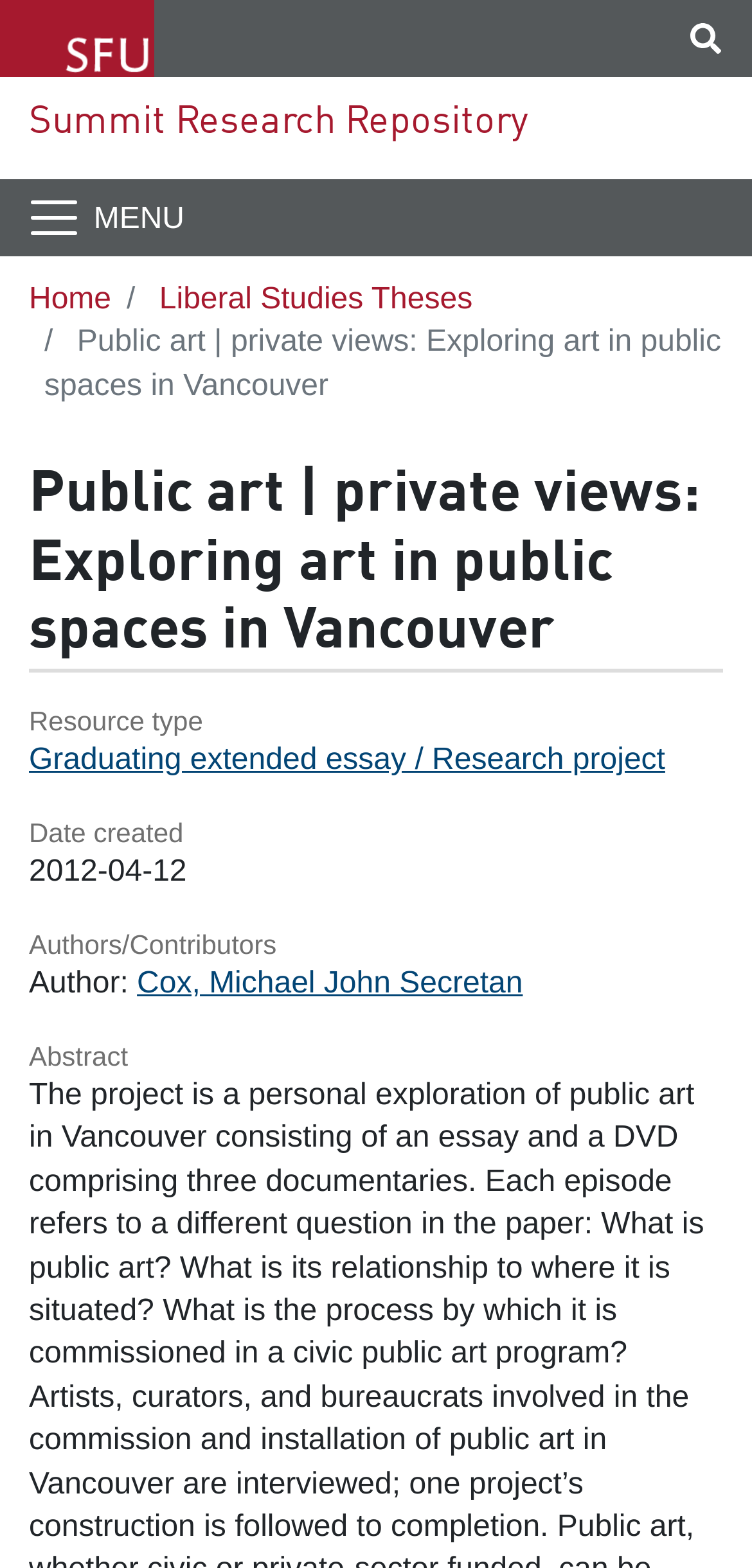Return the bounding box coordinates of the UI element that corresponds to this description: "Cox, Michael John Secretan". The coordinates must be given as four float numbers in the range of 0 and 1, [left, top, right, bottom].

[0.182, 0.617, 0.695, 0.638]